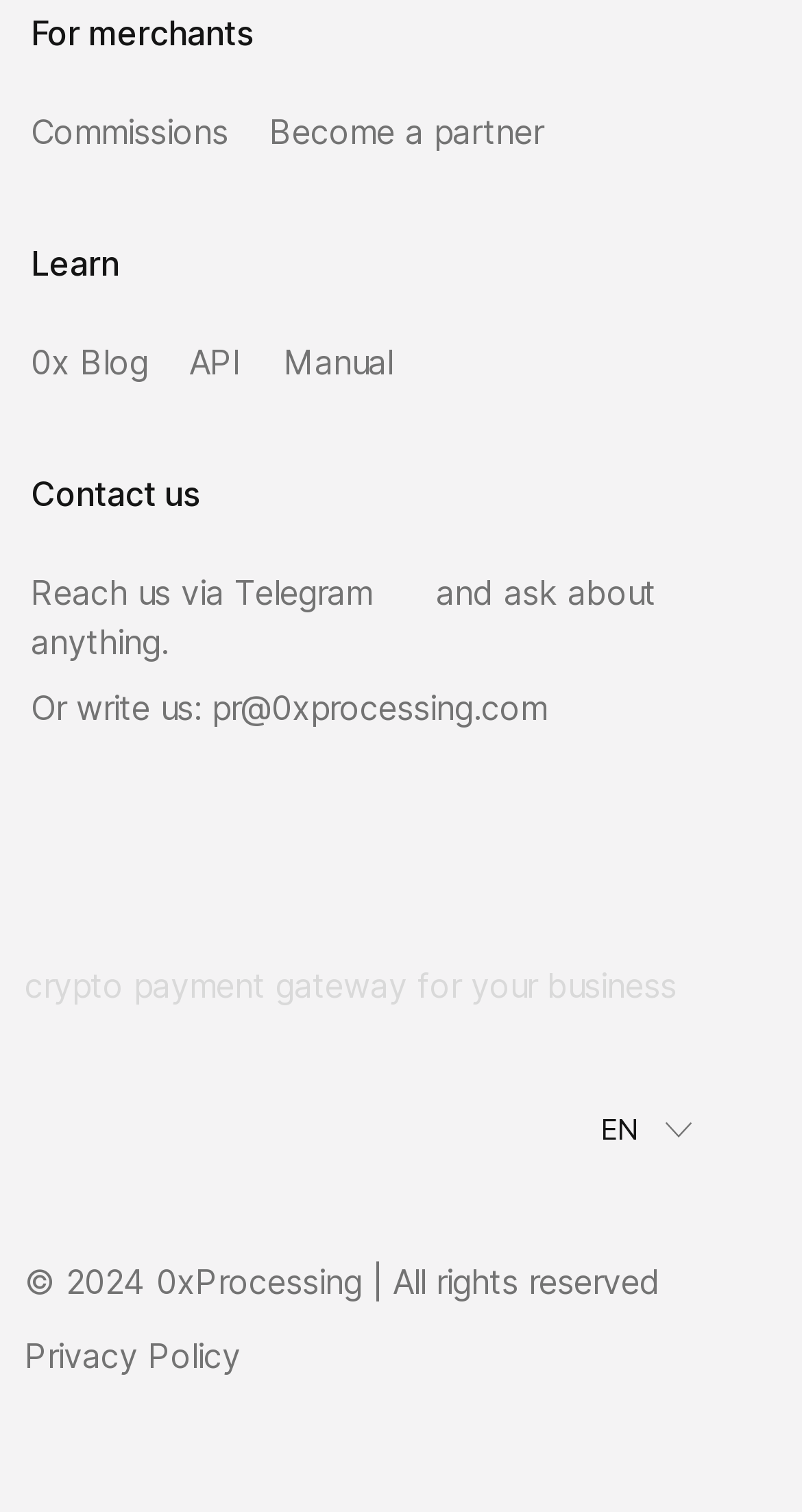Can you pinpoint the bounding box coordinates for the clickable element required for this instruction: "Visit the main page"? The coordinates should be four float numbers between 0 and 1, i.e., [left, top, right, bottom].

[0.031, 0.571, 0.51, 0.603]